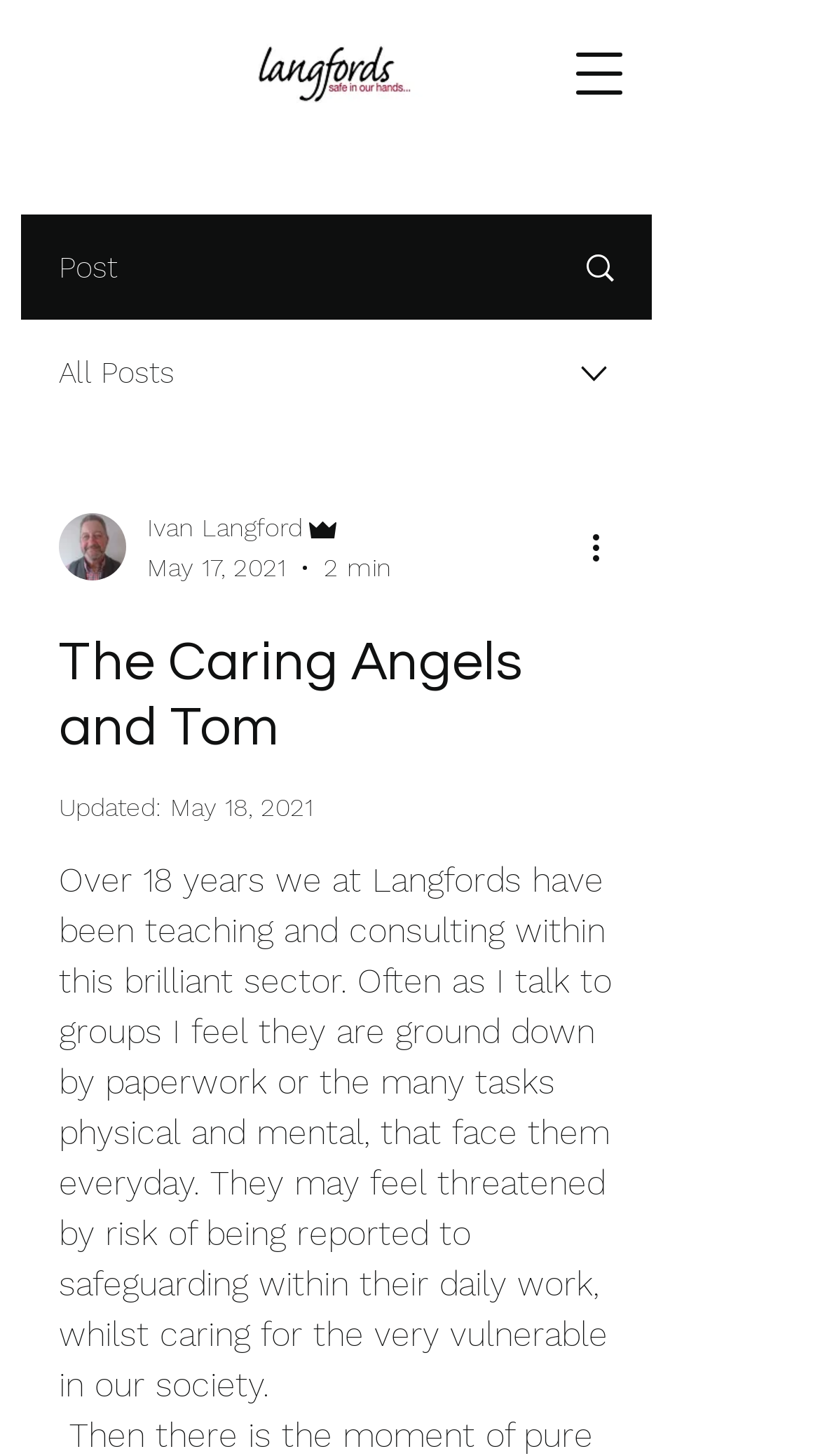From the details in the image, provide a thorough response to the question: What is the estimated reading time of the article?

The estimated reading time of the article can be found in the combobox section, where it says '2 min'. This indicates that the article can be read in approximately 2 minutes.